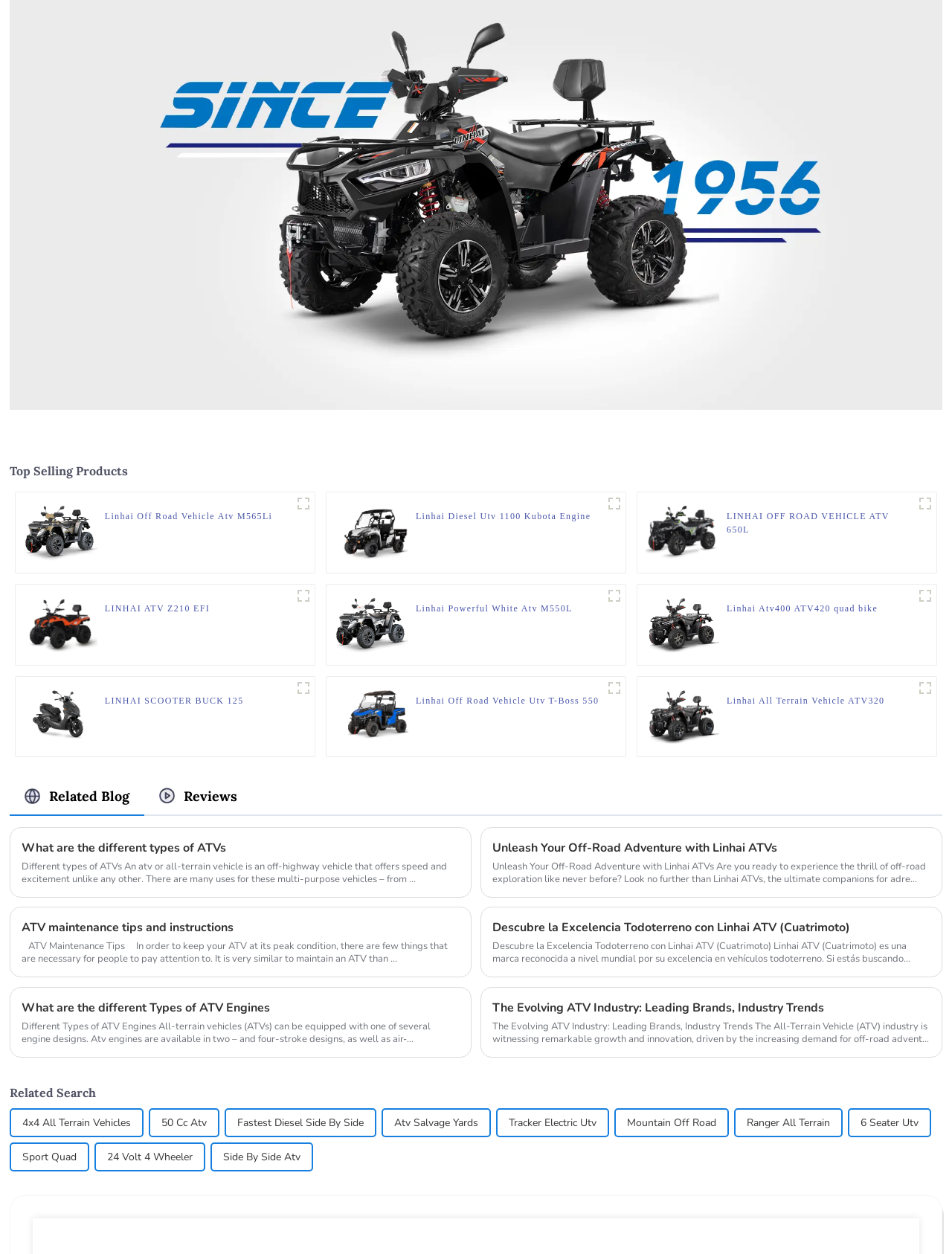Please specify the bounding box coordinates of the clickable region to carry out the following instruction: "Read the 'What are the different types of ATVs' article". The coordinates should be four float numbers between 0 and 1, in the format [left, top, right, bottom].

[0.022, 0.669, 0.483, 0.683]